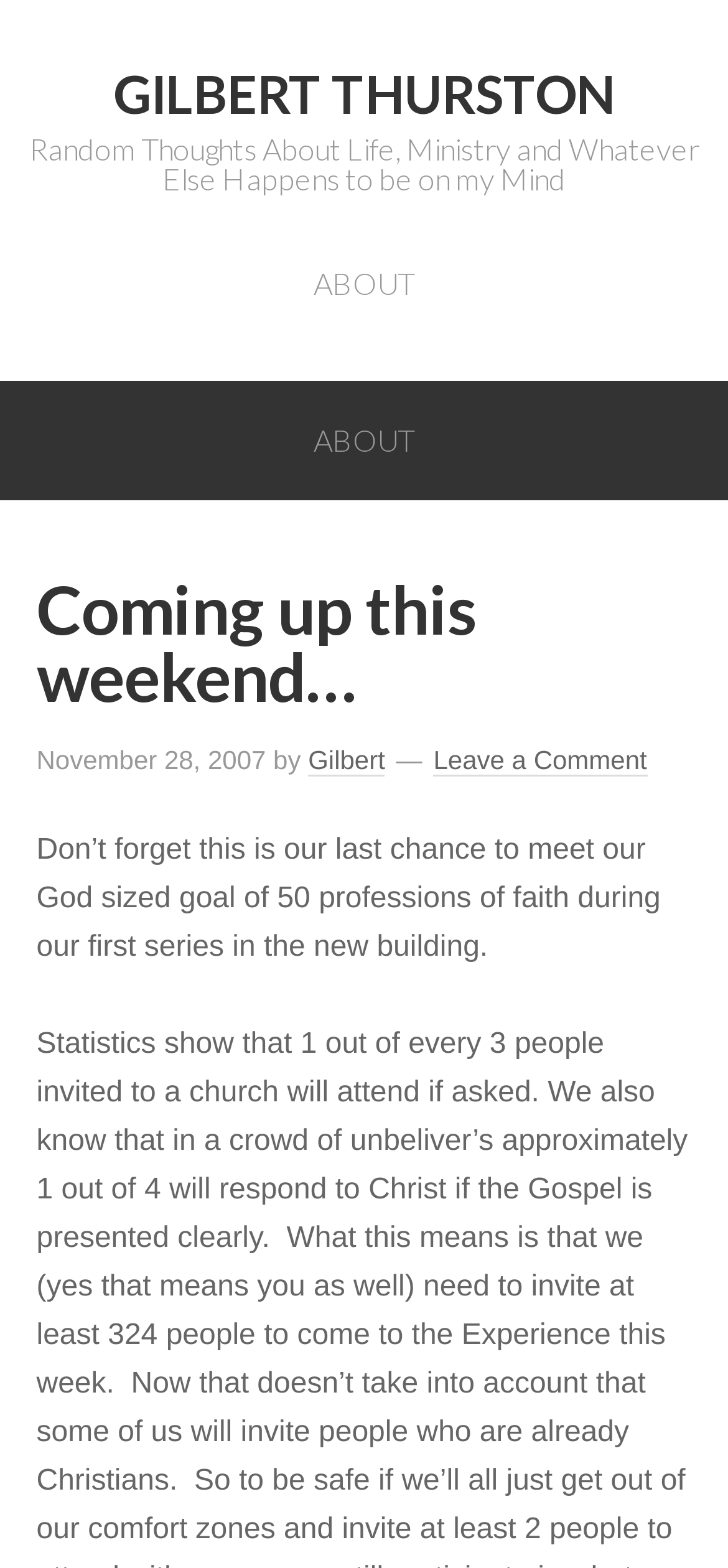Please find the top heading of the webpage and generate its text.

Coming up this weekend…